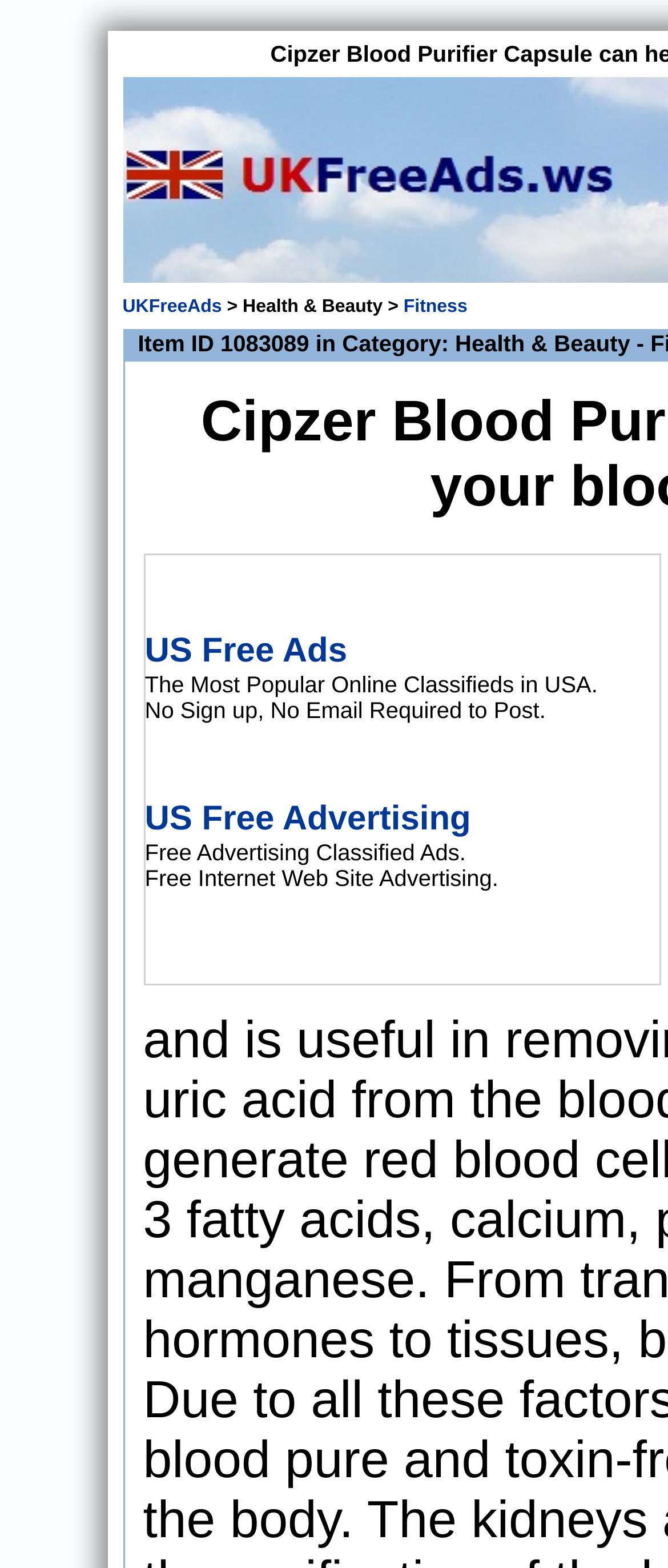What is the purpose of the product?
Using the image as a reference, answer the question in detail.

Based on the meta description, I understand that the product 'Cipzer Blood Purifier Capsule' is intended to clear the blood and digestive tract, which implies that it is a health supplement.